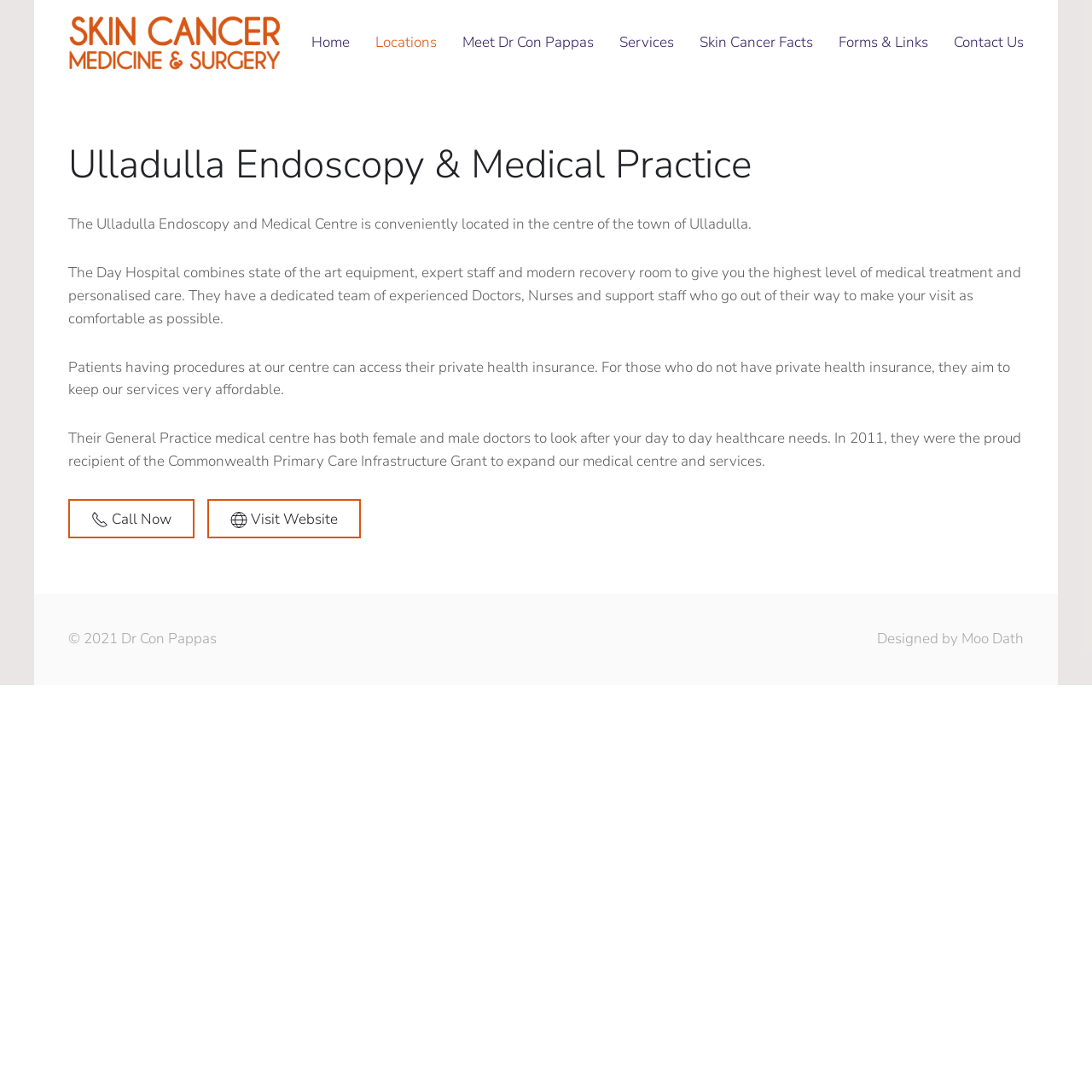Locate the heading on the webpage and return its text.

Ulladulla Endoscopy & Medical Practice